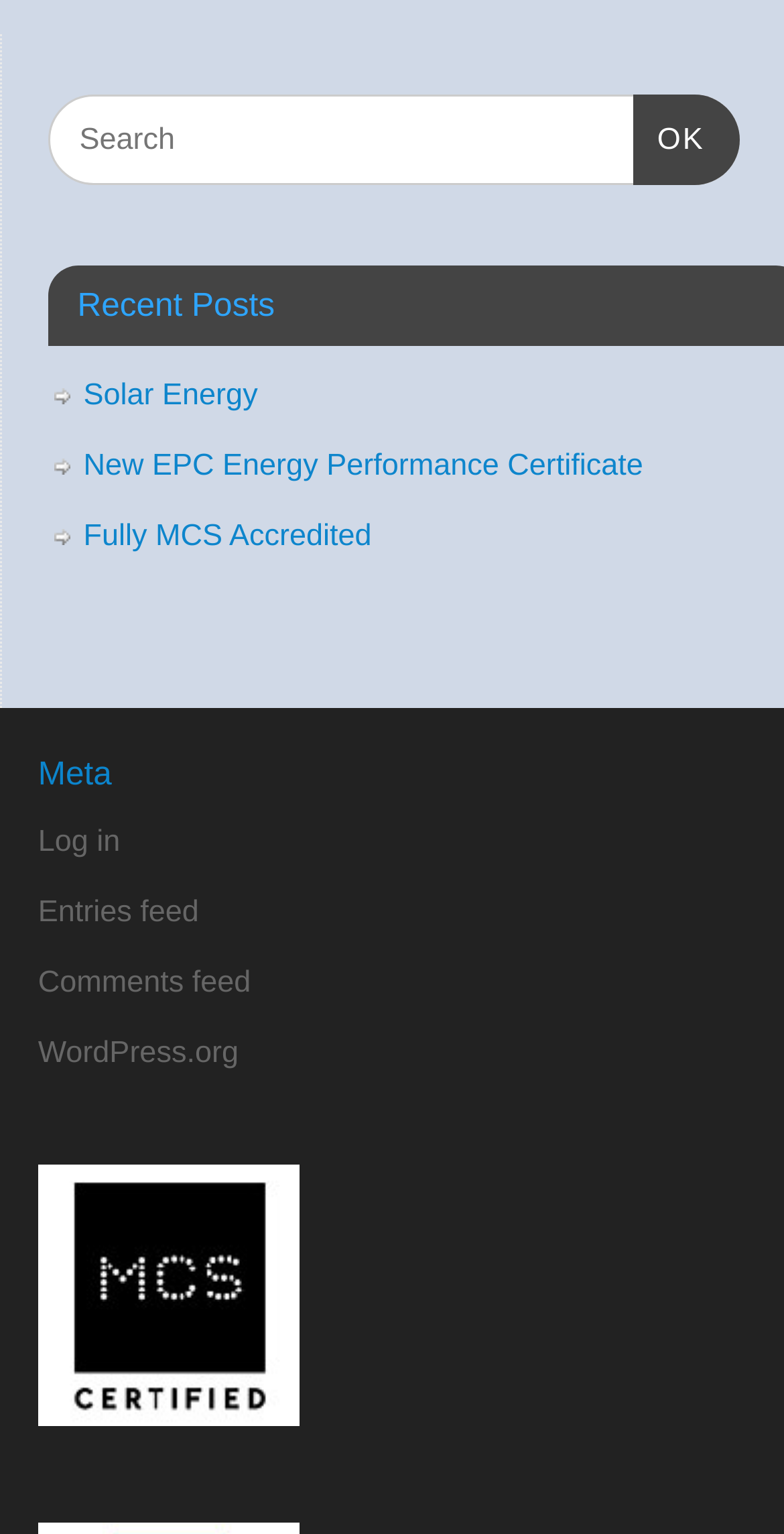Please determine the bounding box coordinates of the area that needs to be clicked to complete this task: 'Log in'. The coordinates must be four float numbers between 0 and 1, formatted as [left, top, right, bottom].

[0.048, 0.537, 0.153, 0.56]